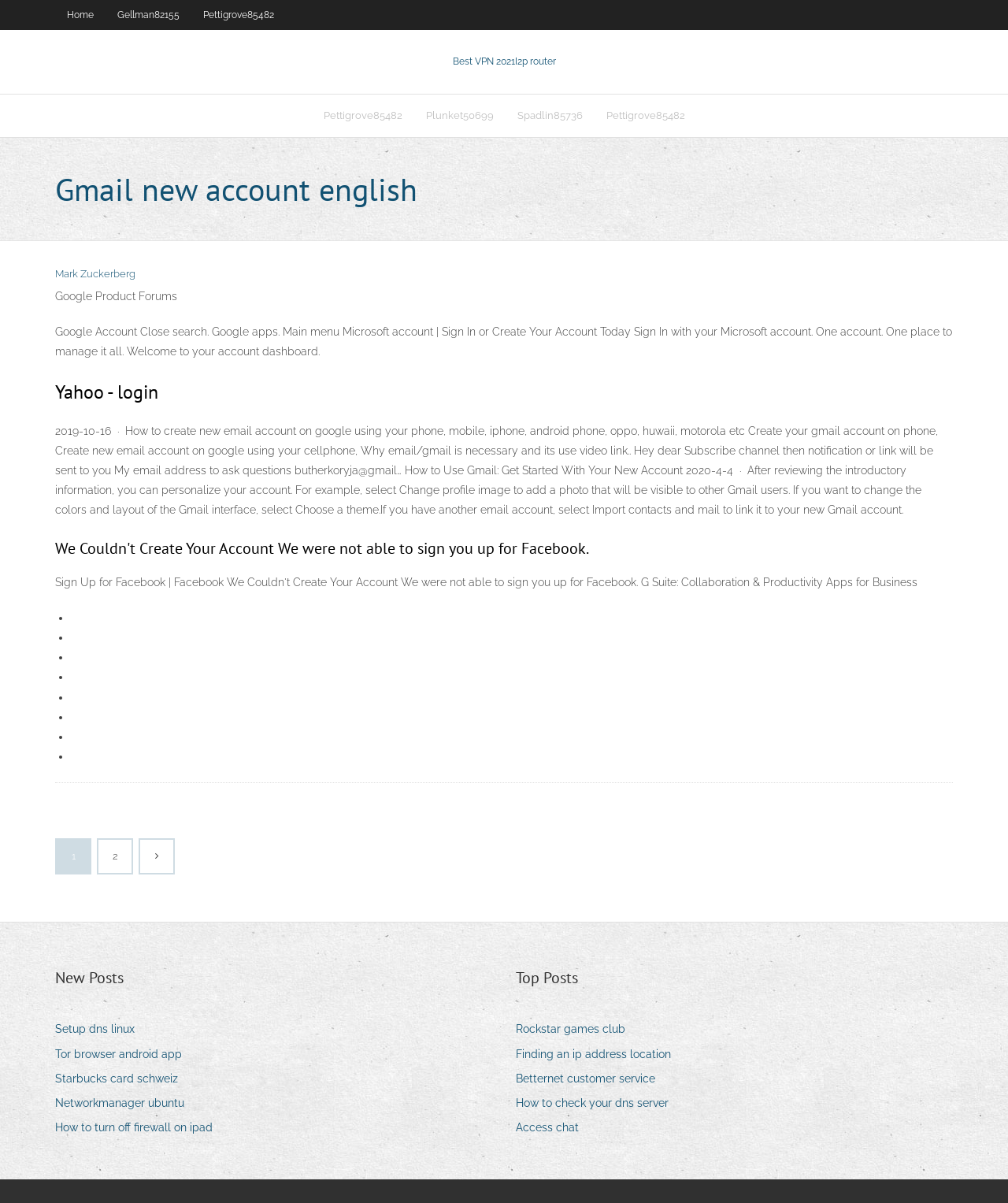Provide the bounding box coordinates for the area that should be clicked to complete the instruction: "Click on the 'Mark Zuckerberg' link".

[0.055, 0.222, 0.134, 0.232]